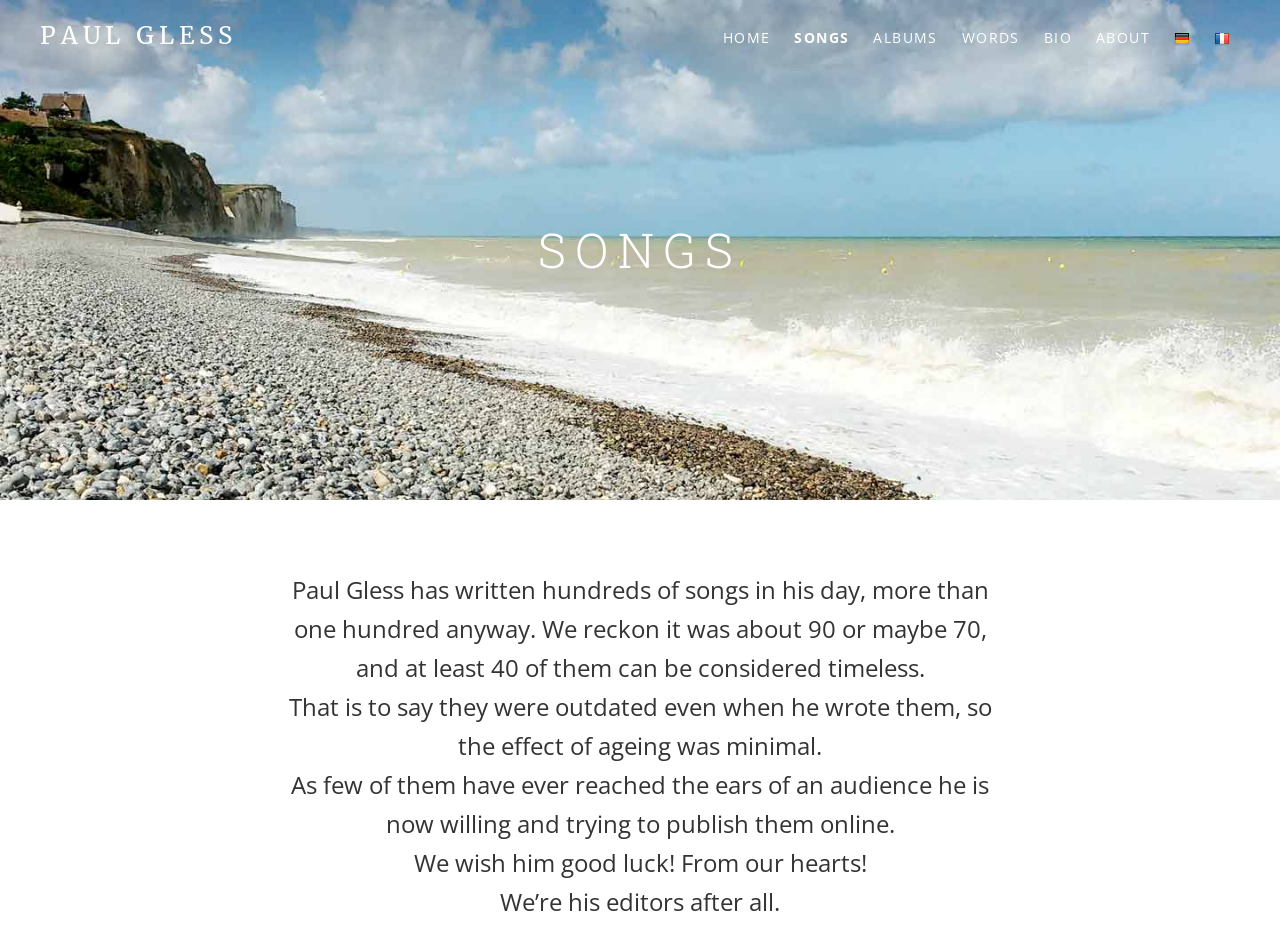Can you find the bounding box coordinates for the element that needs to be clicked to execute this instruction: "Click on the 'HOME' link"? The coordinates should be given as four float numbers between 0 and 1, i.e., [left, top, right, bottom].

[0.557, 0.021, 0.61, 0.059]